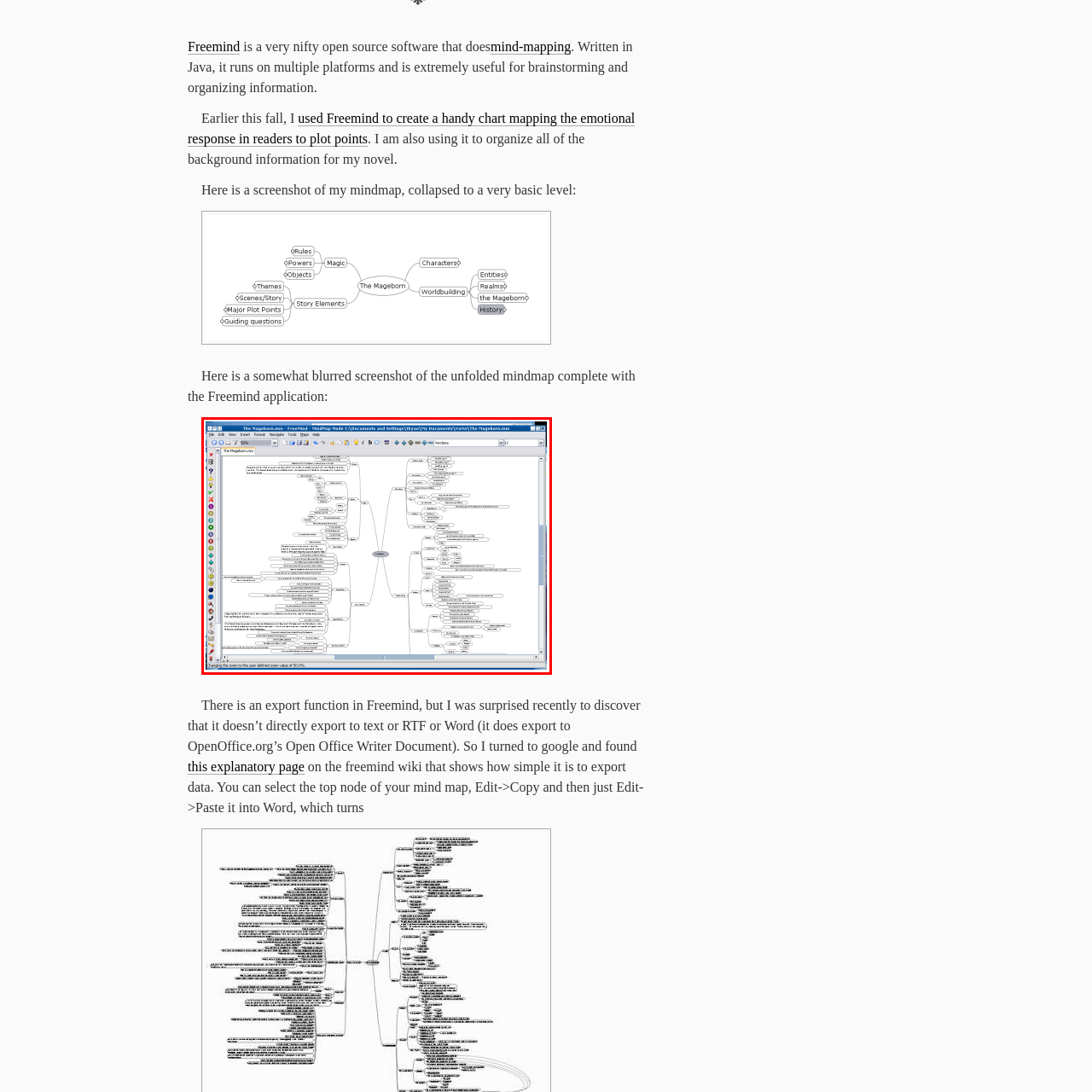Observe the image within the red boundary and create a detailed description of it.

The image showcases a detailed mind map created using Freemind, an open-source mind-mapping software. This screenshot features an organized visual representation of complex ideas, illustrating how information is structured and interconnected. The central theme is prominently displayed, with branches radiating outwards, each labeled with specific categories and subcategories. The interface of the Freemind application is visible, indicating various tools and options for editing the mind map. This mind map serves as a starting point for brainstorming and organizing thoughts, particularly useful for writers or anyone looking to visualize their ideas in a systematic way.